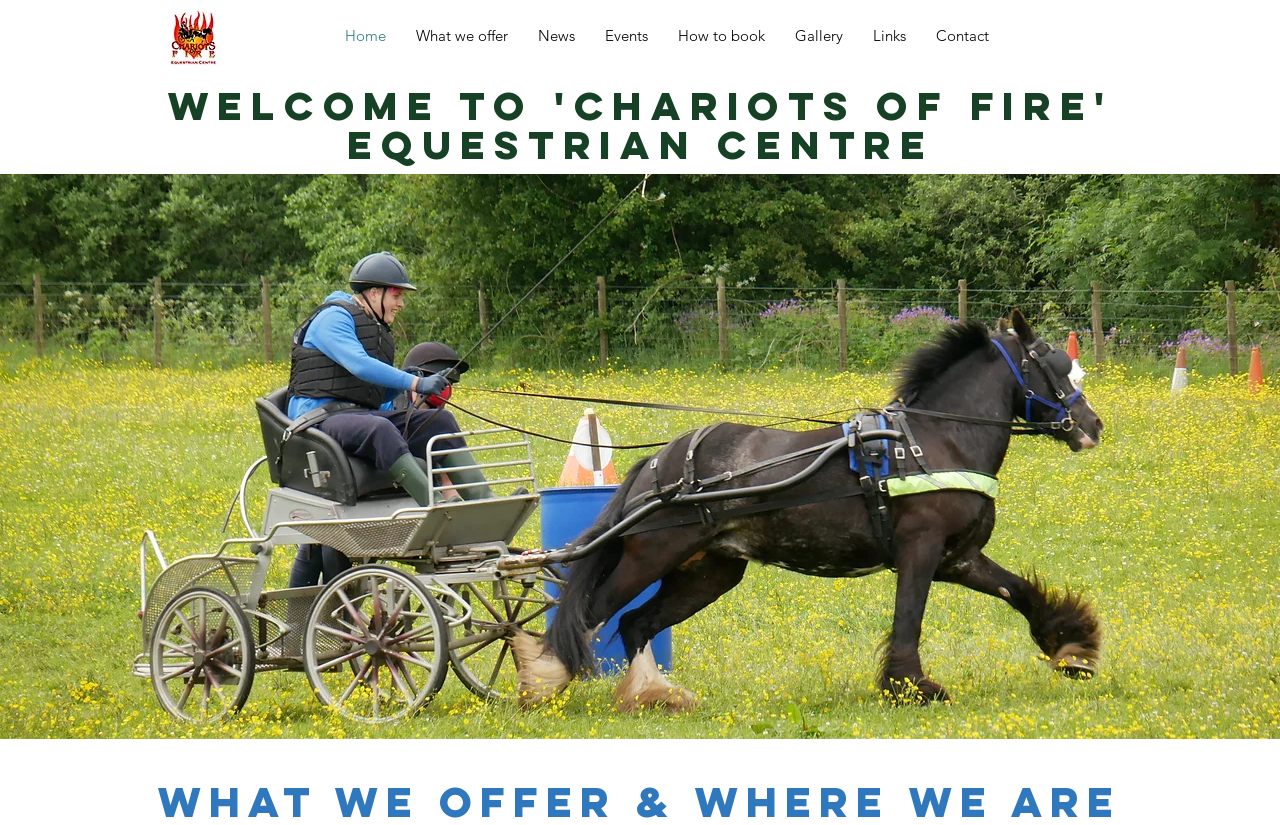Given the description of a UI element: "Contact", identify the bounding box coordinates of the matching element in the webpage screenshot.

[0.72, 0.013, 0.784, 0.074]